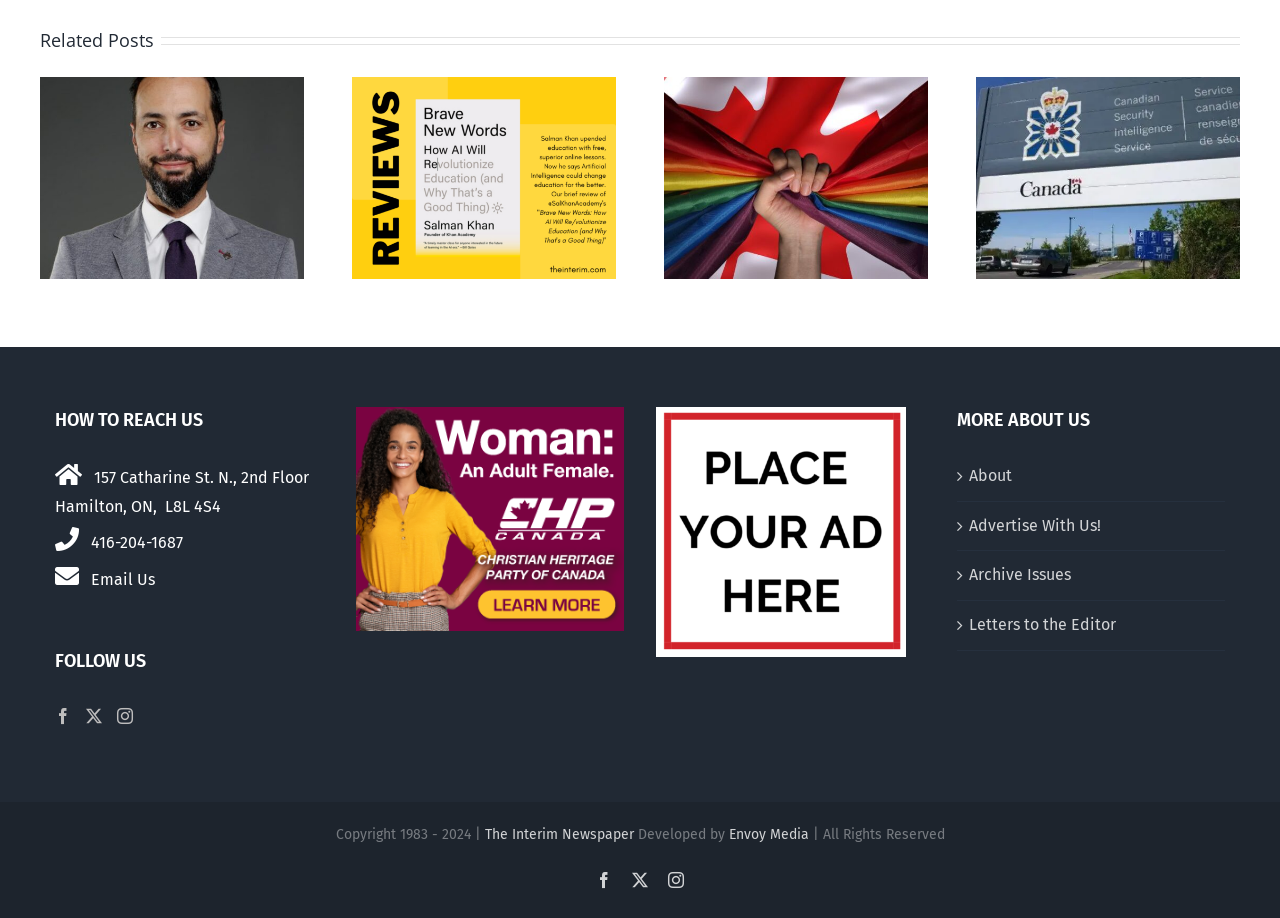Identify the bounding box coordinates for the UI element described as: "Brave New Words". The coordinates should be provided as four floats between 0 and 1: [left, top, right, bottom].

[0.112, 0.204, 0.232, 0.23]